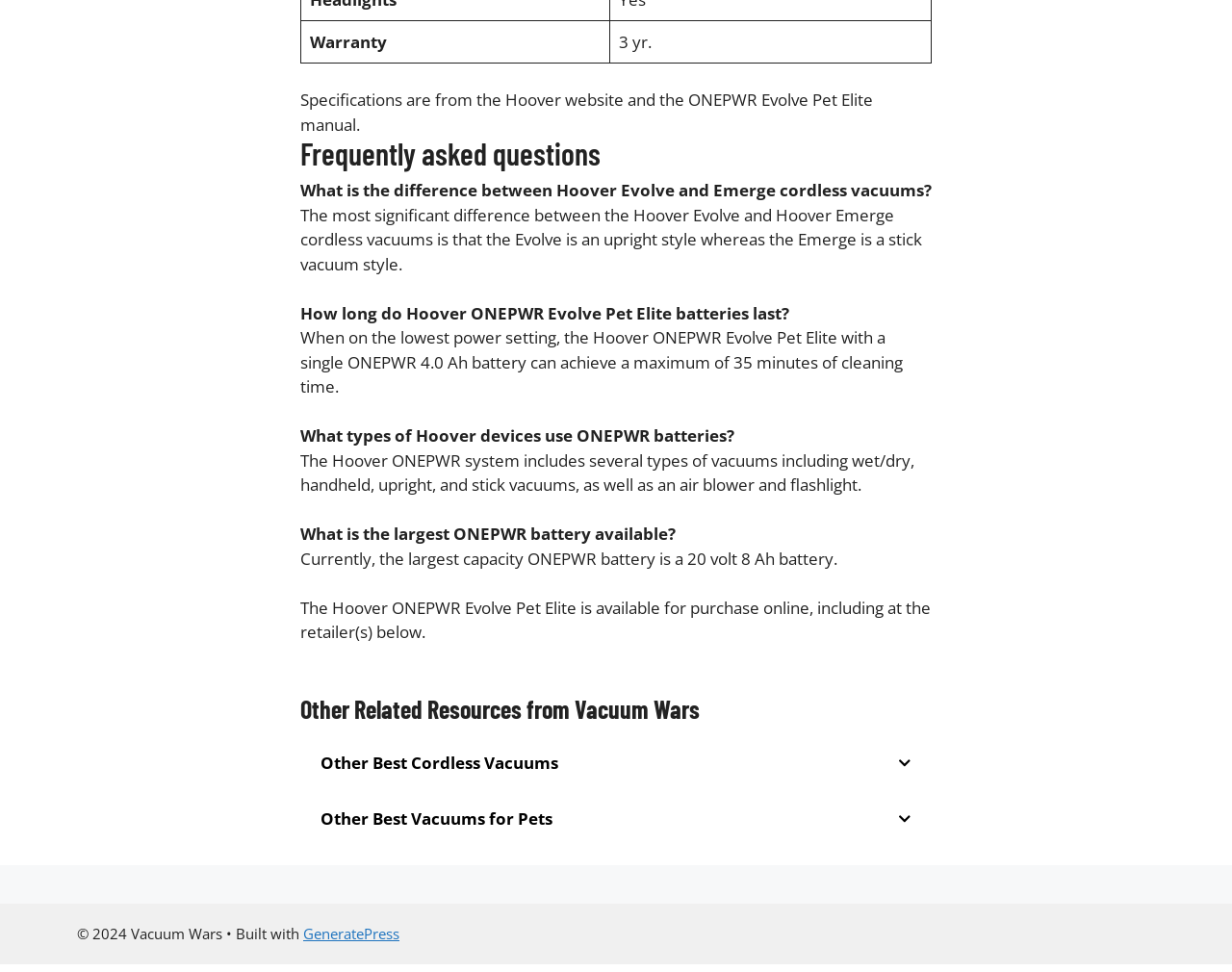Determine the bounding box coordinates of the clickable element to achieve the following action: 'Click the 'Best Cordless Vacuums For Pet Hair' link'. Provide the coordinates as four float values between 0 and 1, formatted as [left, top, right, bottom].

[0.259, 0.834, 0.713, 0.882]